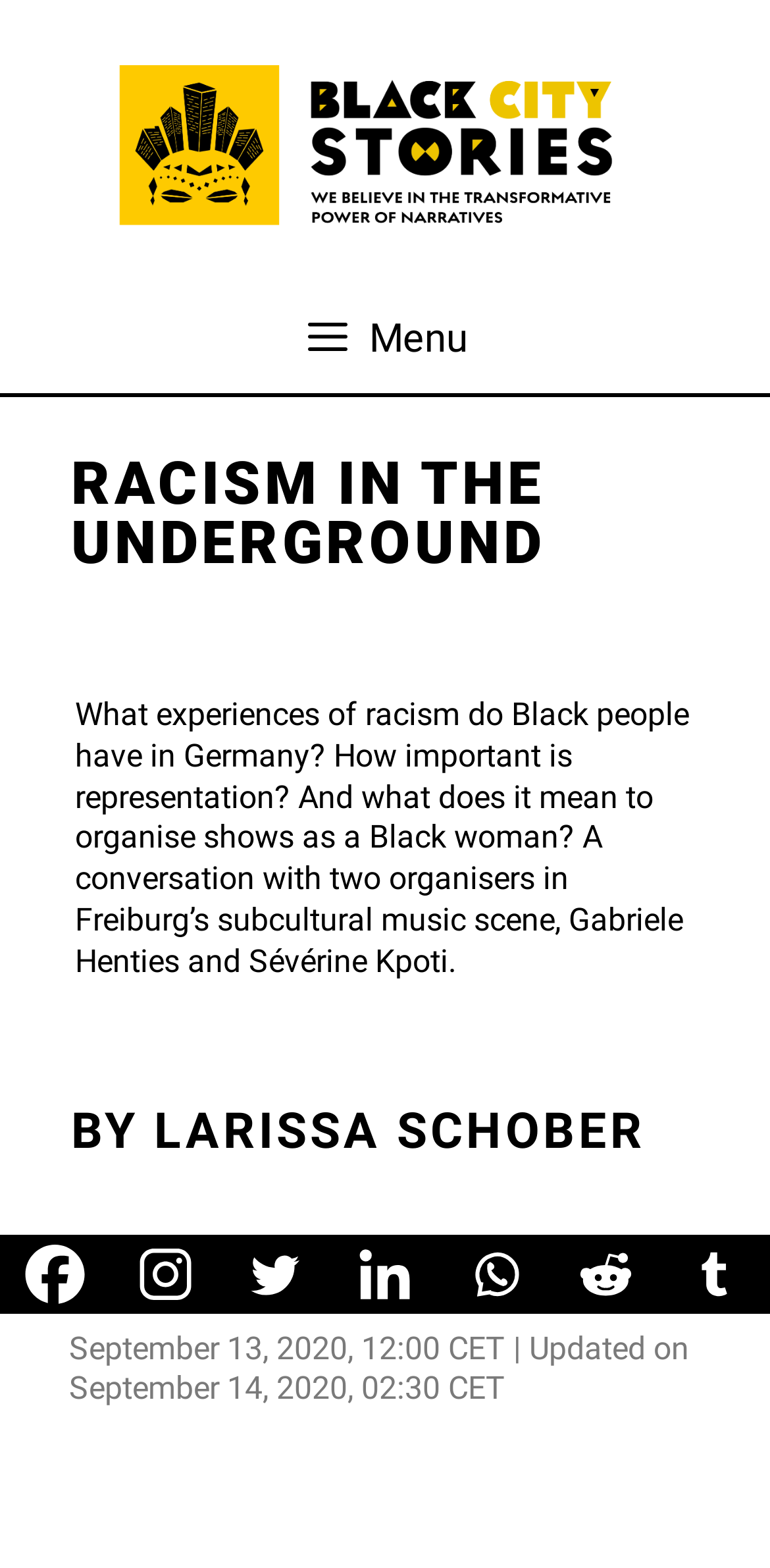Provide an in-depth caption for the elements present on the webpage.

The webpage is about racism in the underground music scene in Germany, specifically focusing on the experiences of Black people and the importance of representation. At the top of the page, there is a large image that spans almost the entire width of the page. Below the image, there is a menu button on the left side, which is currently not expanded. 

To the right of the menu button, the title "RACISM IN THE UNDERGROUND" is prominently displayed. Below the title, there is a paragraph of text that summarizes the content of the page, which is a conversation with two organizers in Freiburg's subcultural music scene about their experiences with racism and the importance of representation. 

Further down the page, there is a heading that indicates the author of the article, "BY LARISSA SCHOBER". Below the author's name, there is a line of text that displays the date and time the article was published and last updated. 

At the bottom of the page, there are six social media links, including Facebook, Instagram, Twitter, Linkedin, Whatsapp, and Reddit, which are aligned horizontally and take up about half of the page's width. Each social media link has an accompanying image.